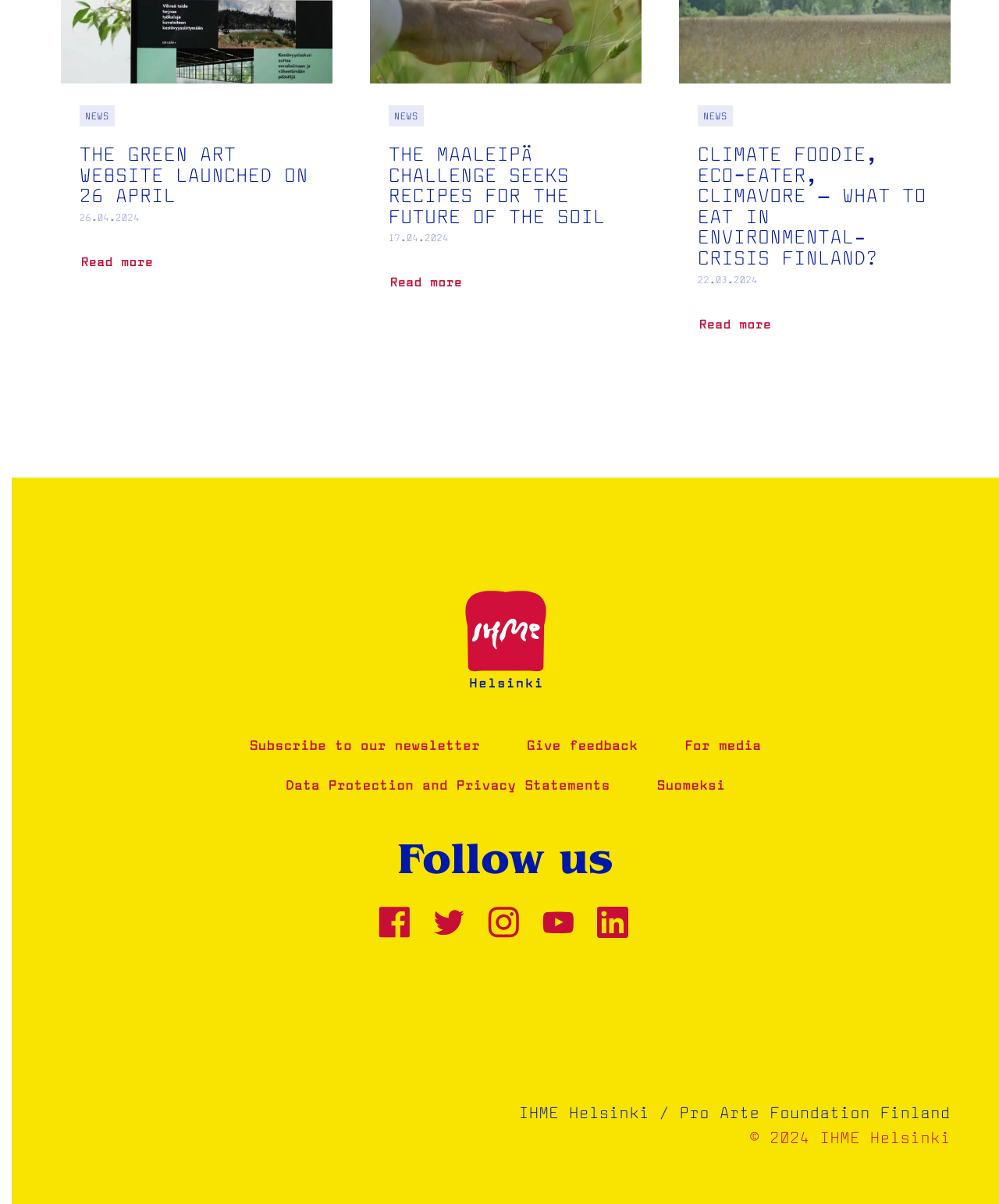Please answer the following question using a single word or phrase: What is the name of the organization at the bottom of the webpage?

IHME Helsinki / Pro Arte Foundation Finland